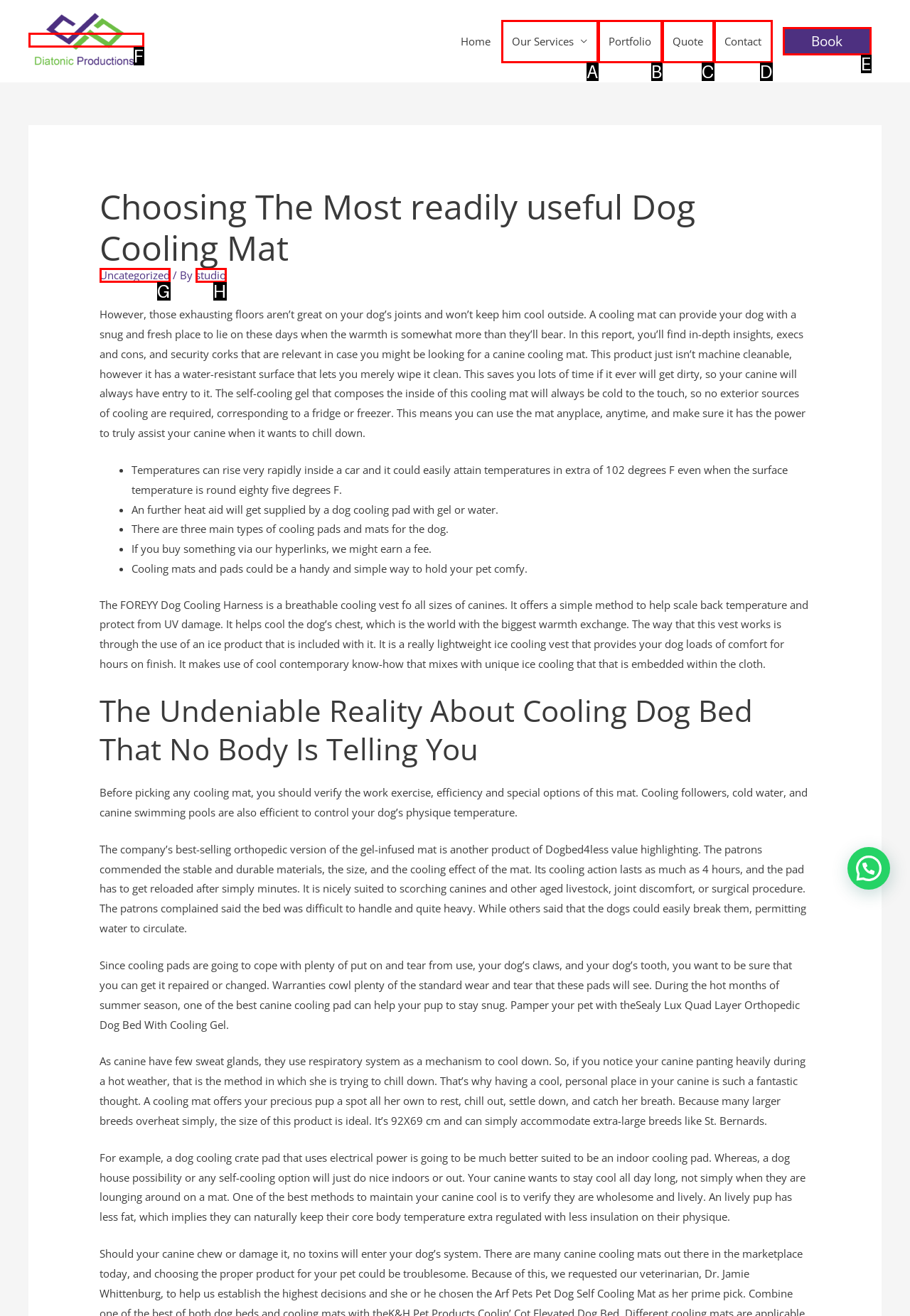Find the HTML element that suits the description: Our Services
Indicate your answer with the letter of the matching option from the choices provided.

A